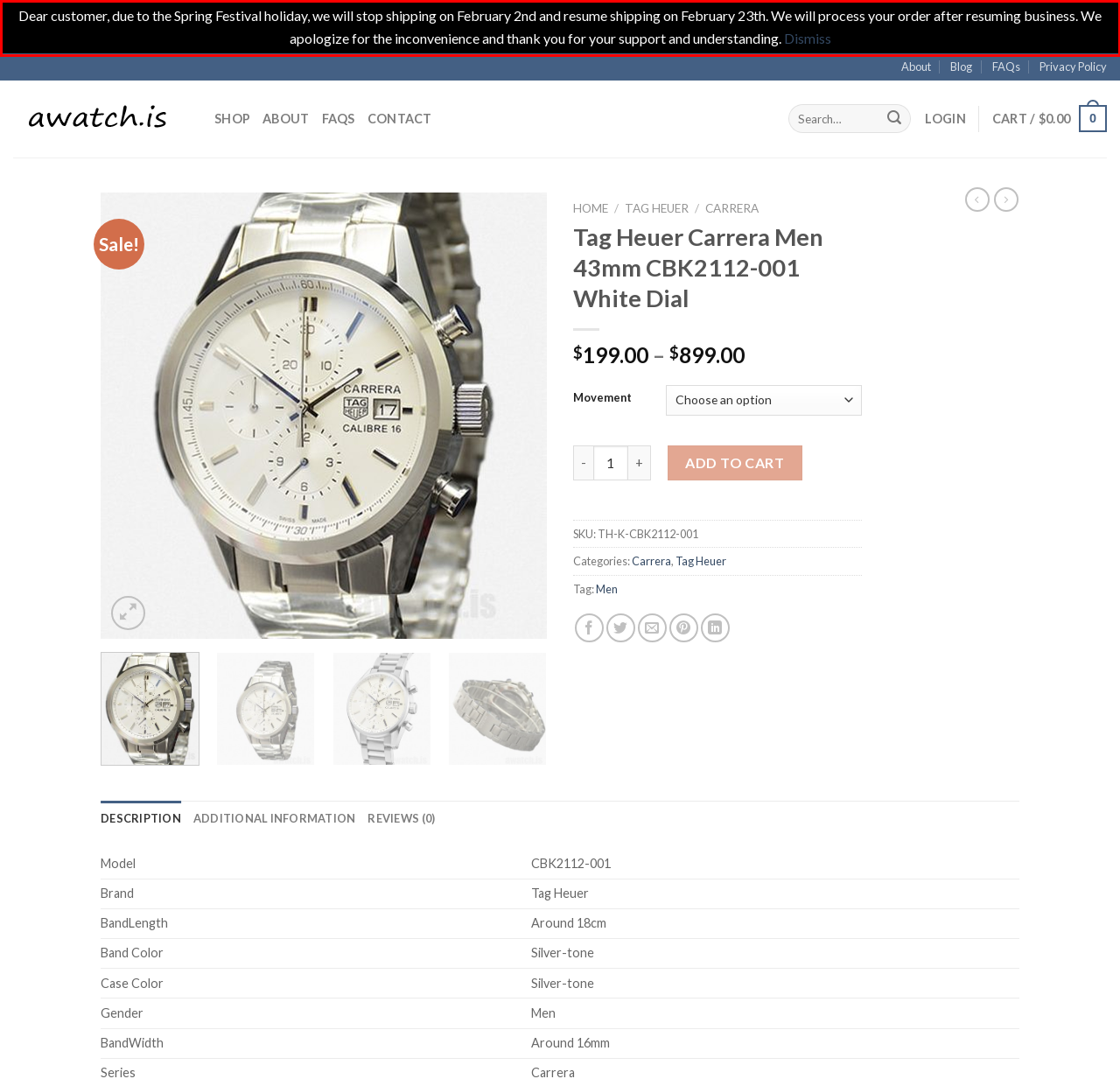With the provided screenshot of a webpage, locate the red bounding box and perform OCR to extract the text content inside it.

Dear customer, due to the Spring Festival holiday, we will stop shipping on February 2nd and resume shipping on February 23th. We will process your order after resuming business. We apologize for the inconvenience and thank you for your support and understanding. Dismiss